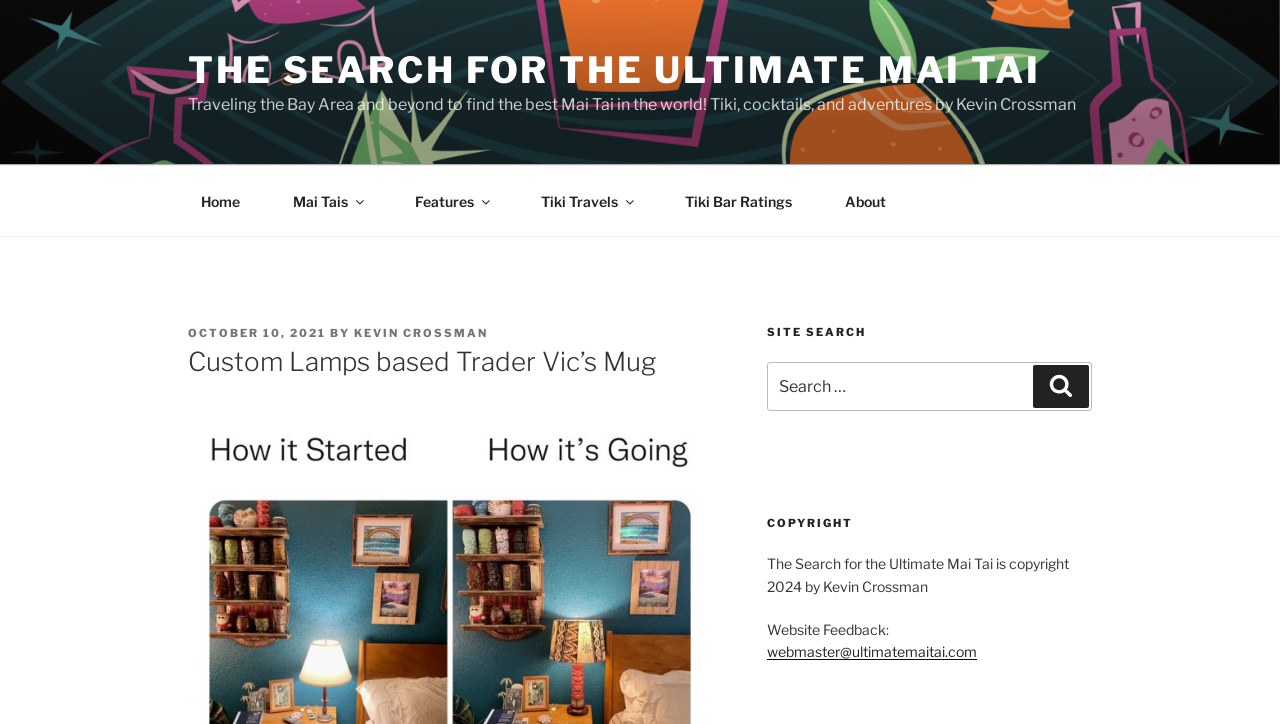What is the date of the post?
Please craft a detailed and exhaustive response to the question.

The date of the post can be found in the 'Posted on' section, where it says 'OCTOBER 10, 2021'.